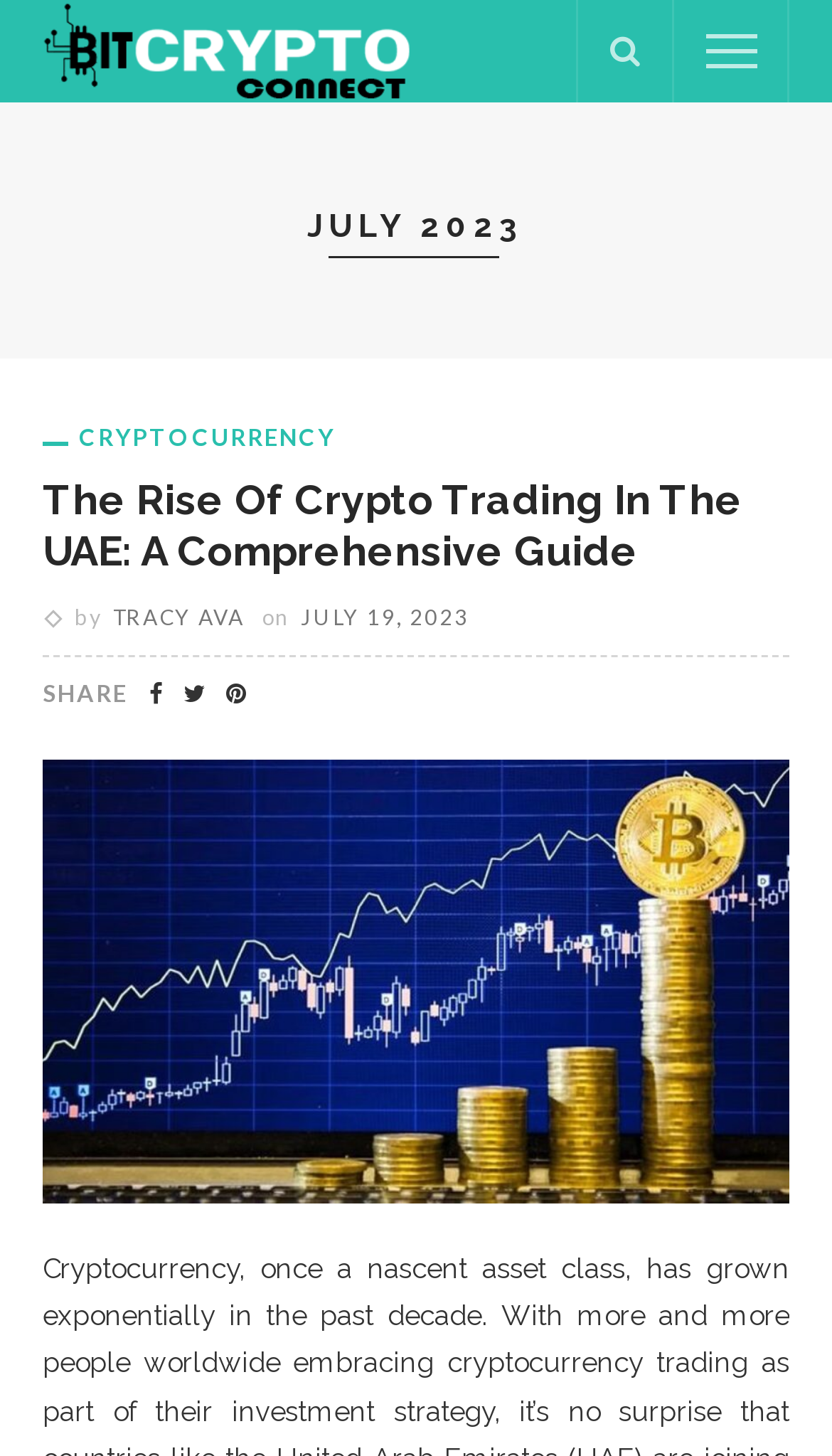Locate the UI element described by Cryptocurrency in the provided webpage screenshot. Return the bounding box coordinates in the format (top-left x, top-left y, bottom-right x, bottom-right y), ensuring all values are between 0 and 1.

[0.051, 0.29, 0.403, 0.31]